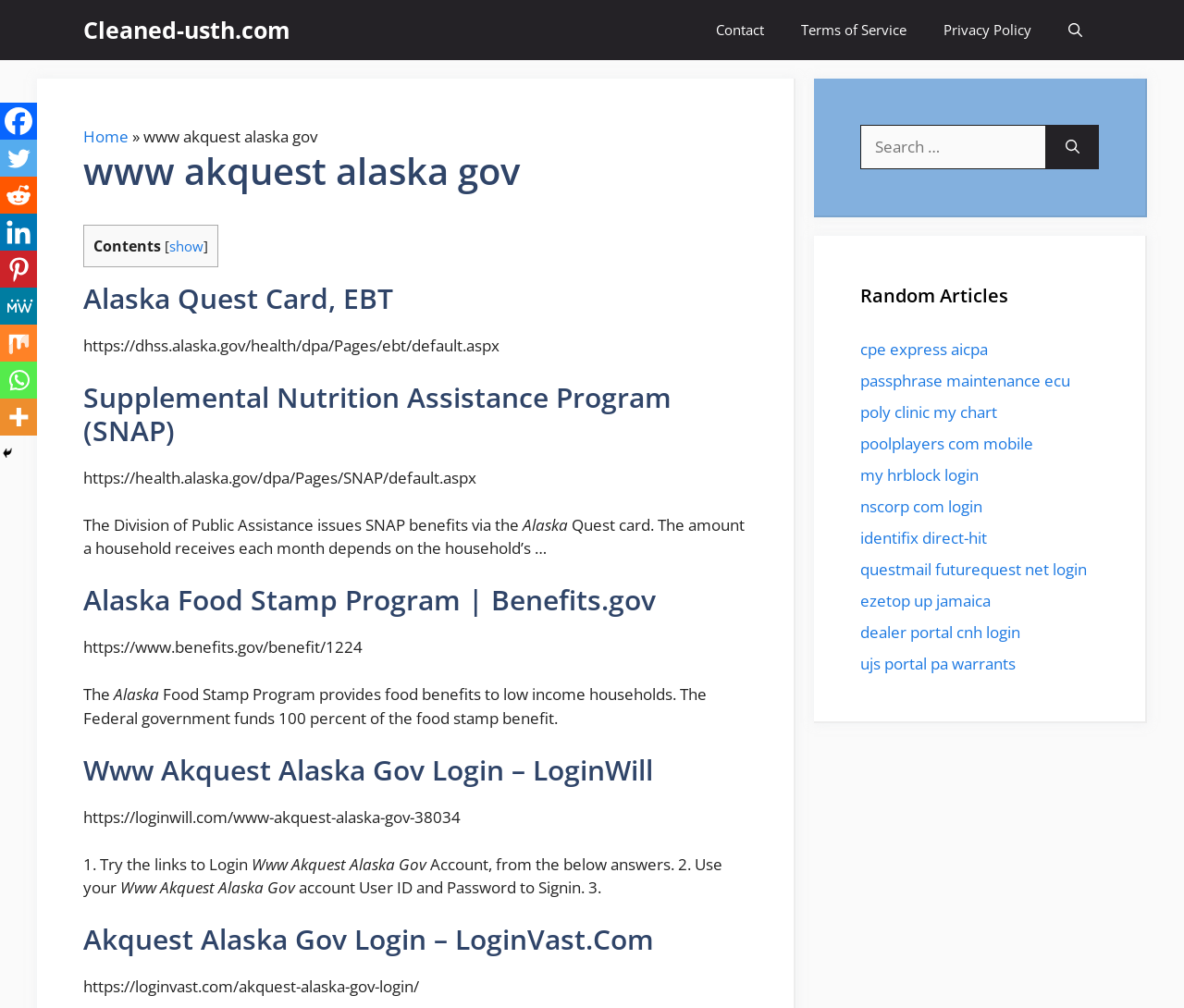Can you find the bounding box coordinates for the element that needs to be clicked to execute this instruction: "Search for something"? The coordinates should be given as four float numbers between 0 and 1, i.e., [left, top, right, bottom].

[0.884, 0.124, 0.928, 0.167]